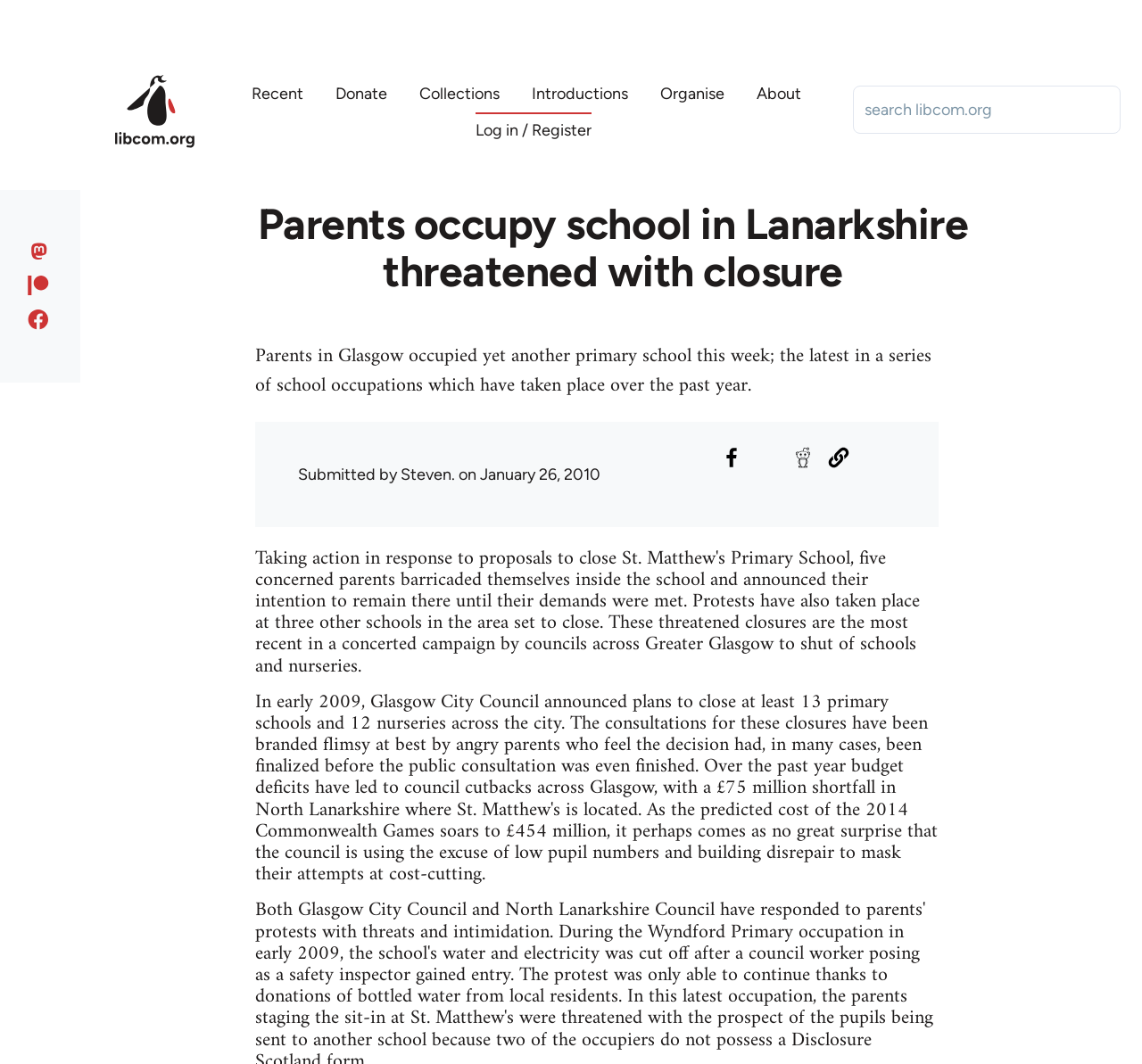Using the provided element description: "iCare info", identify the bounding box coordinates. The coordinates should be four floats between 0 and 1 in the order [left, top, right, bottom].

None